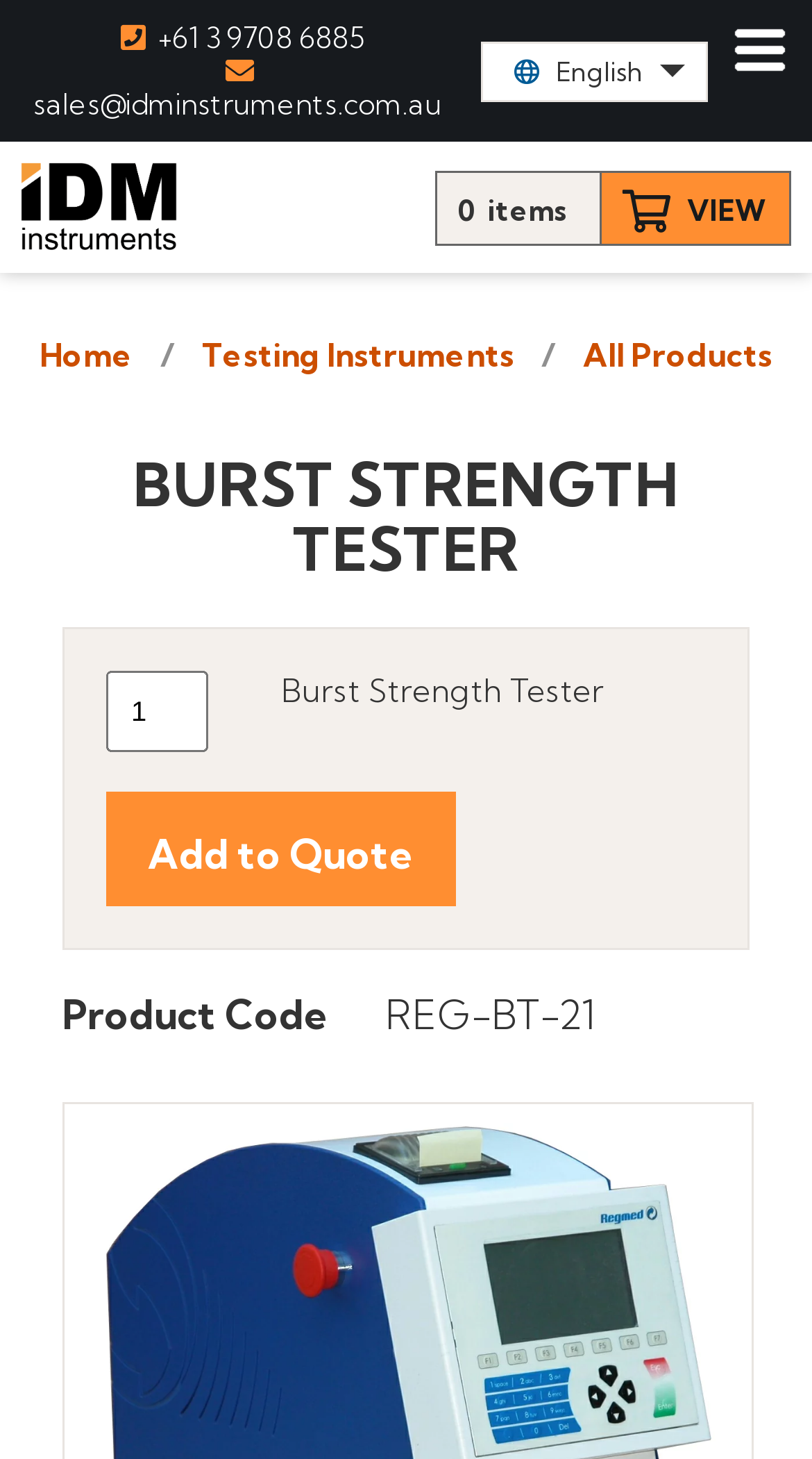Identify the bounding box for the described UI element: "input value="1" name="idmi_burst-strength-testerQty" value="1"".

[0.131, 0.459, 0.256, 0.515]